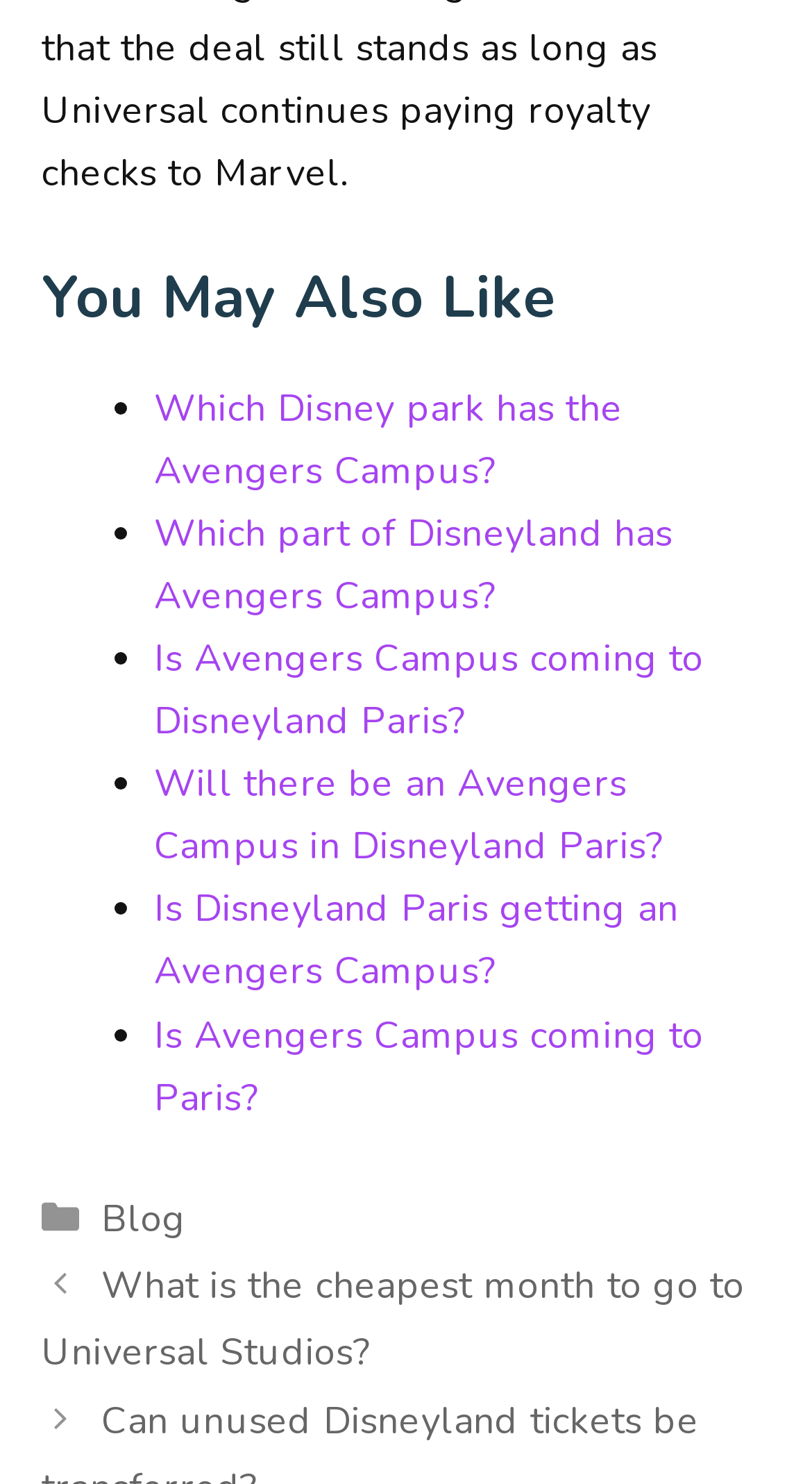Can you look at the image and give a comprehensive answer to the question:
How many related links are listed?

I counted the number of links starting with 'Which' and found five links, indicating that there are five related links listed.